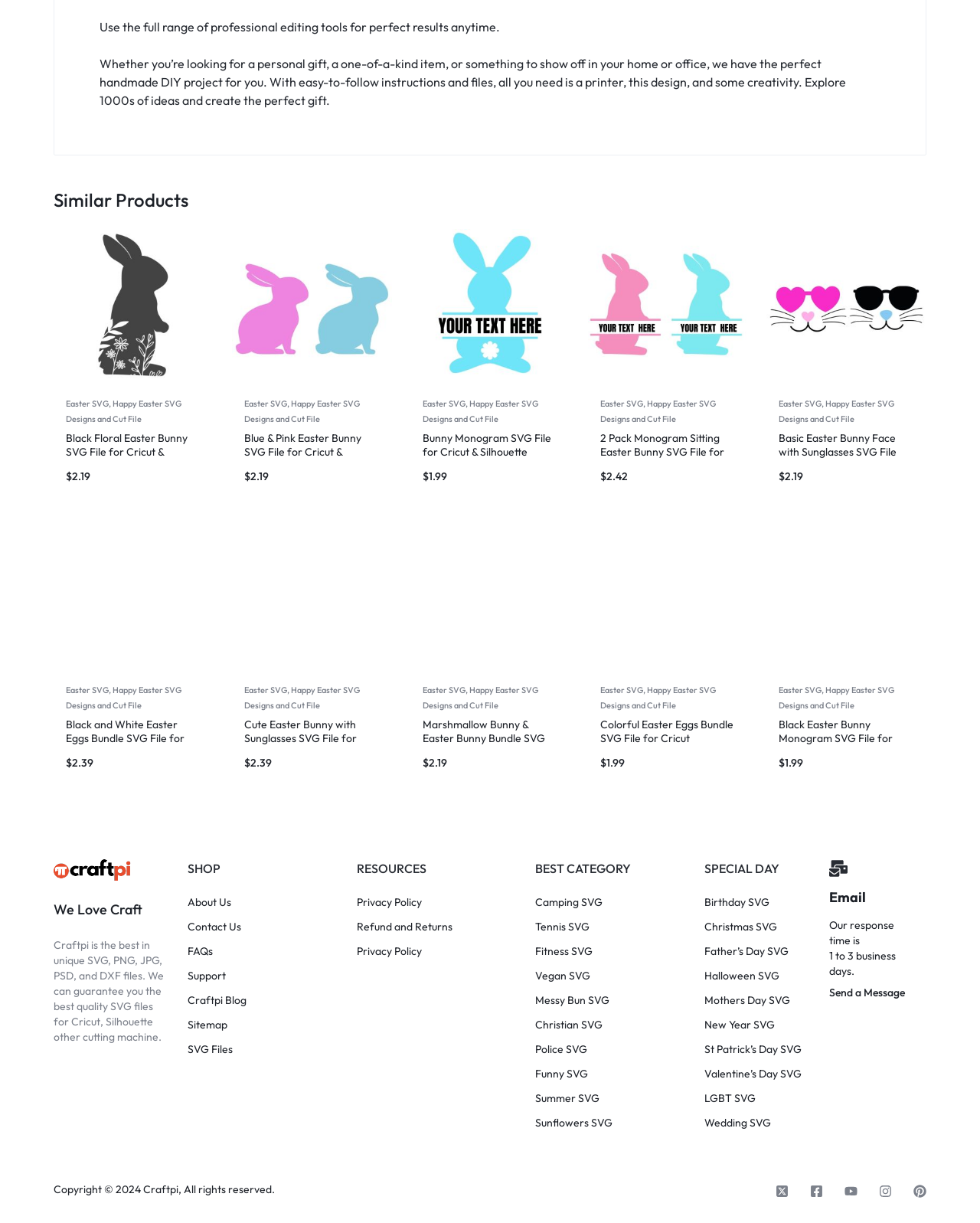Find and indicate the bounding box coordinates of the region you should select to follow the given instruction: "View the 'Black Floral Easter Bunny SVG File for Cricut & Silhouette' product".

[0.067, 0.352, 0.205, 0.375]